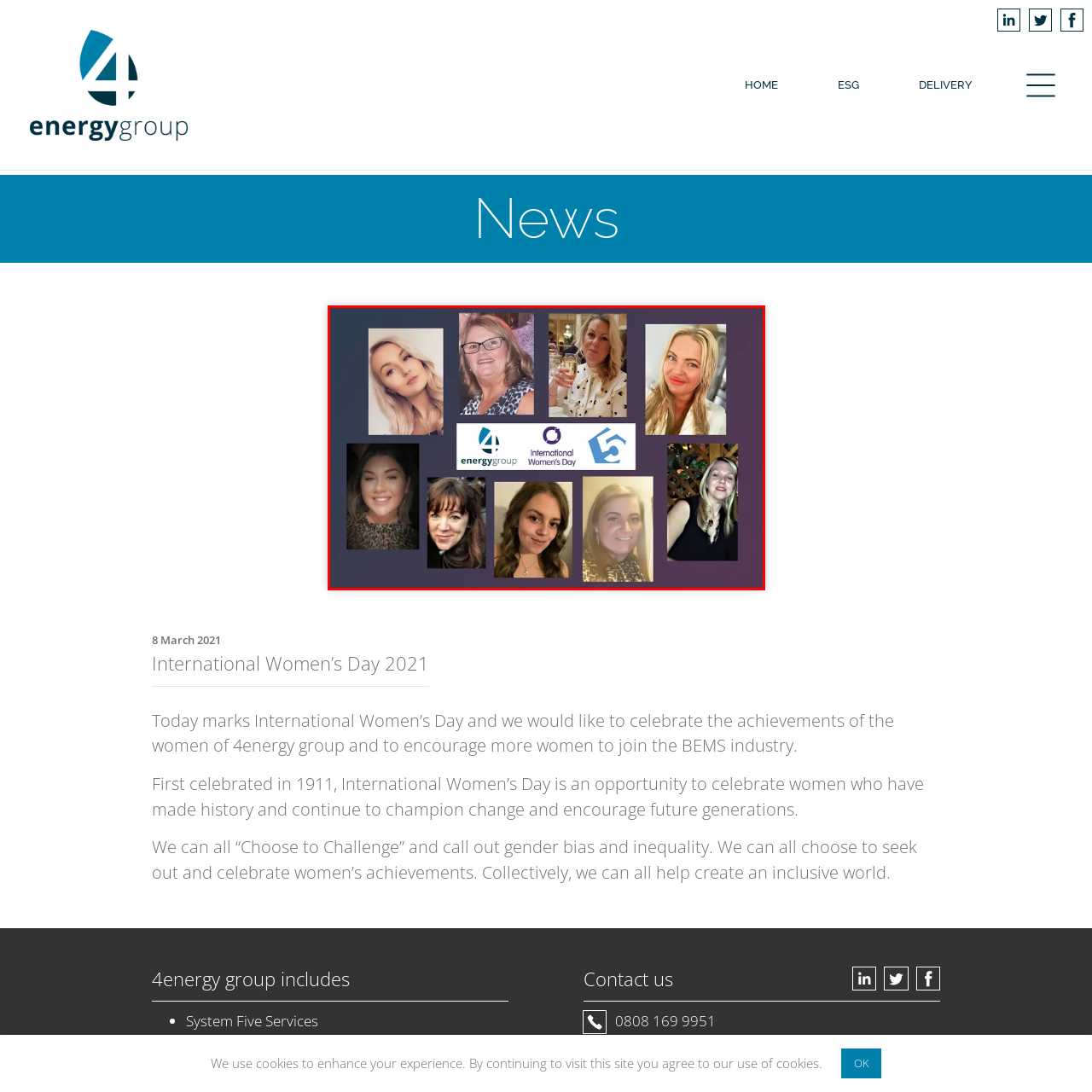Concentrate on the section within the teal border, What industry do the women in the image contribute to? 
Provide a single word or phrase as your answer.

BEMS